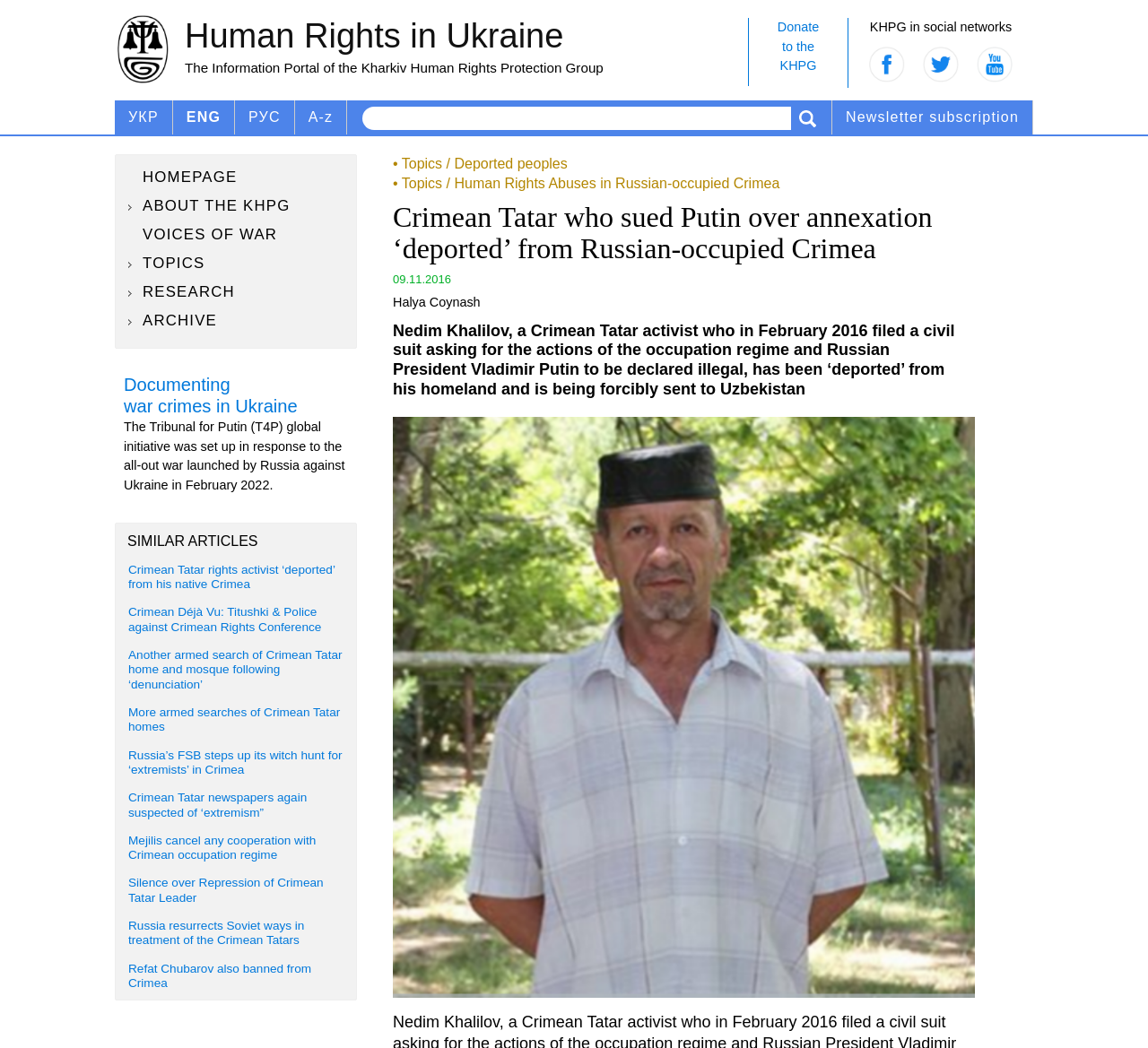Indicate the bounding box coordinates of the element that needs to be clicked to satisfy the following instruction: "Subscribe to the newsletter". The coordinates should be four float numbers between 0 and 1, i.e., [left, top, right, bottom].

[0.725, 0.096, 0.9, 0.128]